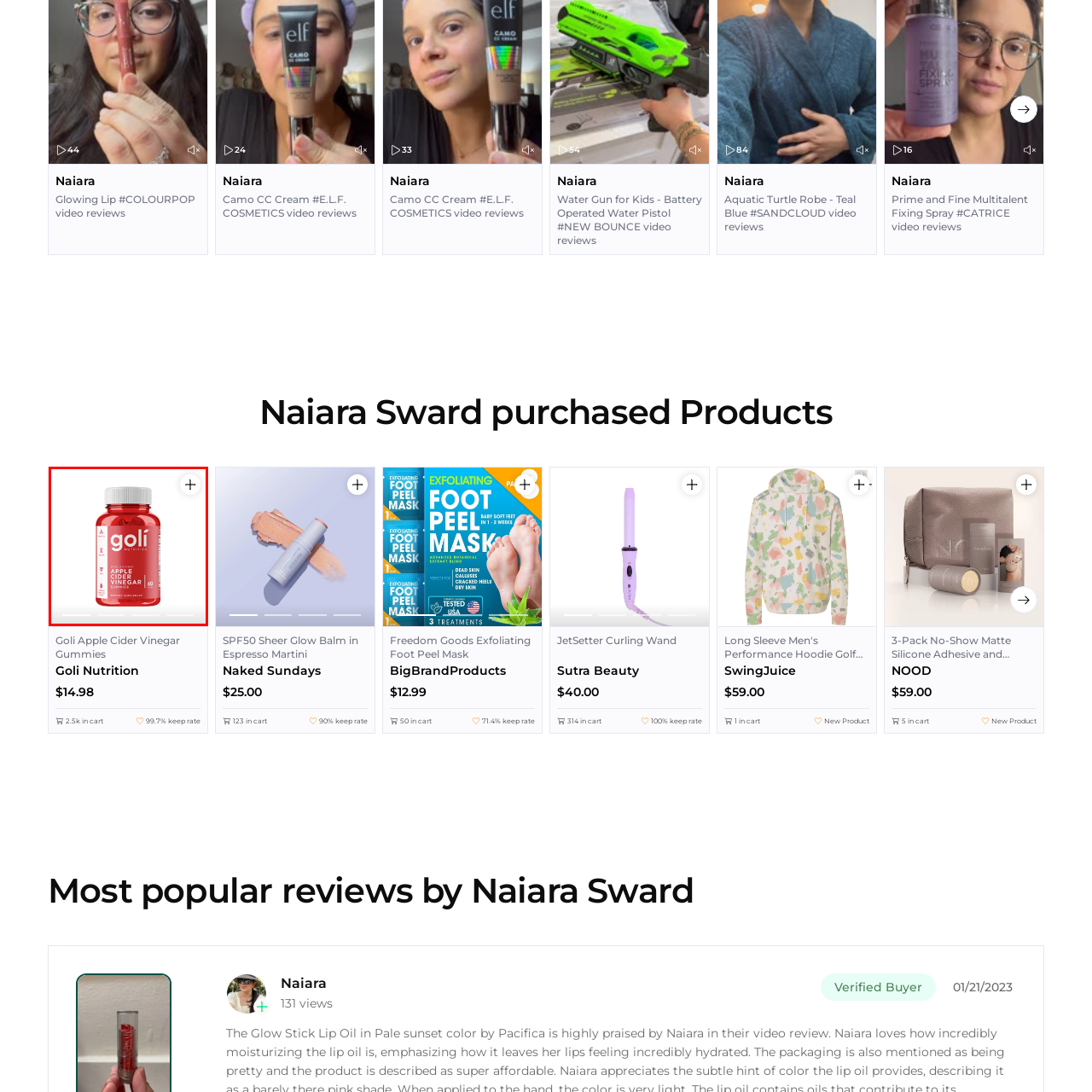Give a comprehensive caption for the image marked by the red rectangle.

This image features a bottle of Goli Nutrition's Apple Cider Vinegar Gummies. The bright red container prominently displays the brand name "goli" in white lettering, along with the product name "Apple Cider Vinegar" in bold text. The label indicates that the bottle contains 60 gummies and showcases various icons representing the product's features and benefits. This supplement is not only visually appealing but is also marketed for its health advantages, making it a popular choice among consumers interested in wellness products.